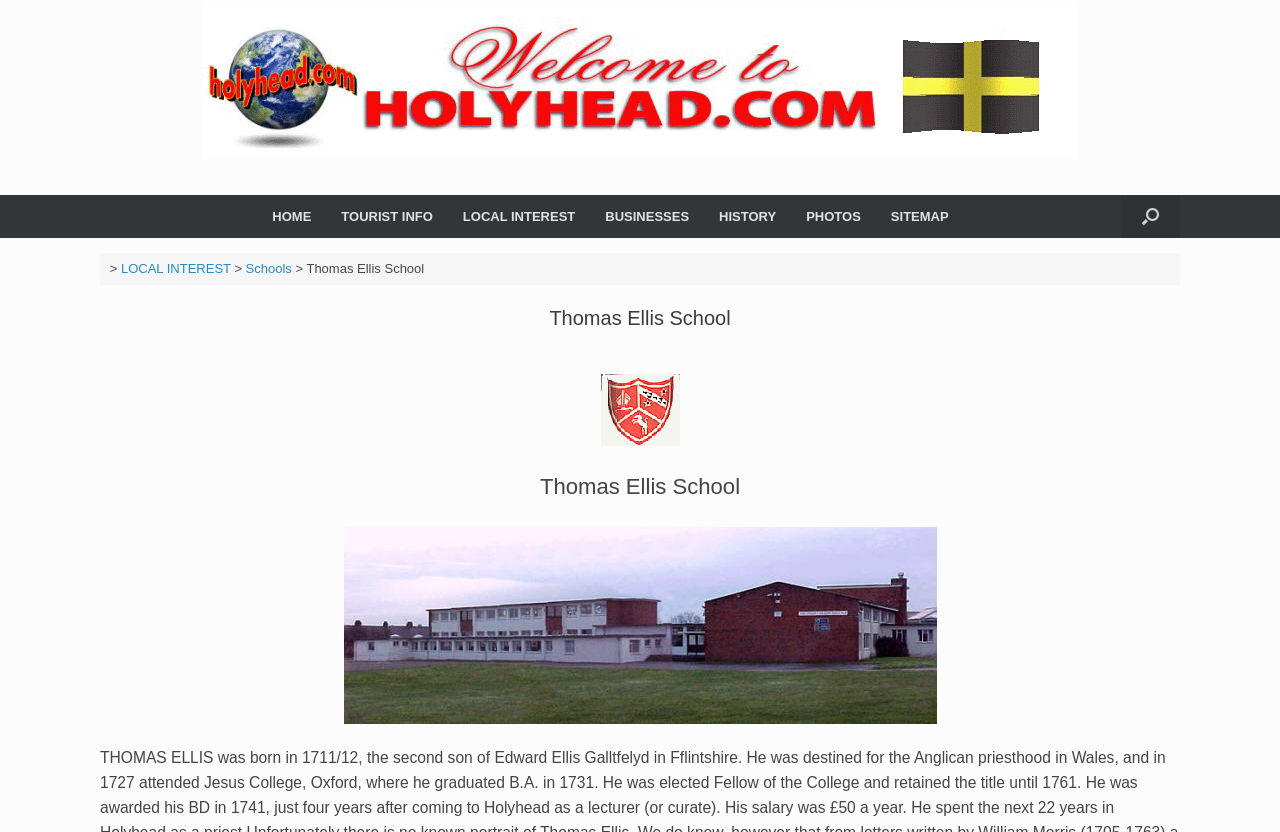Please identify the bounding box coordinates of the element's region that needs to be clicked to fulfill the following instruction: "click the logo". The bounding box coordinates should consist of four float numbers between 0 and 1, i.e., [left, top, right, bottom].

[0.078, 0.001, 0.922, 0.212]